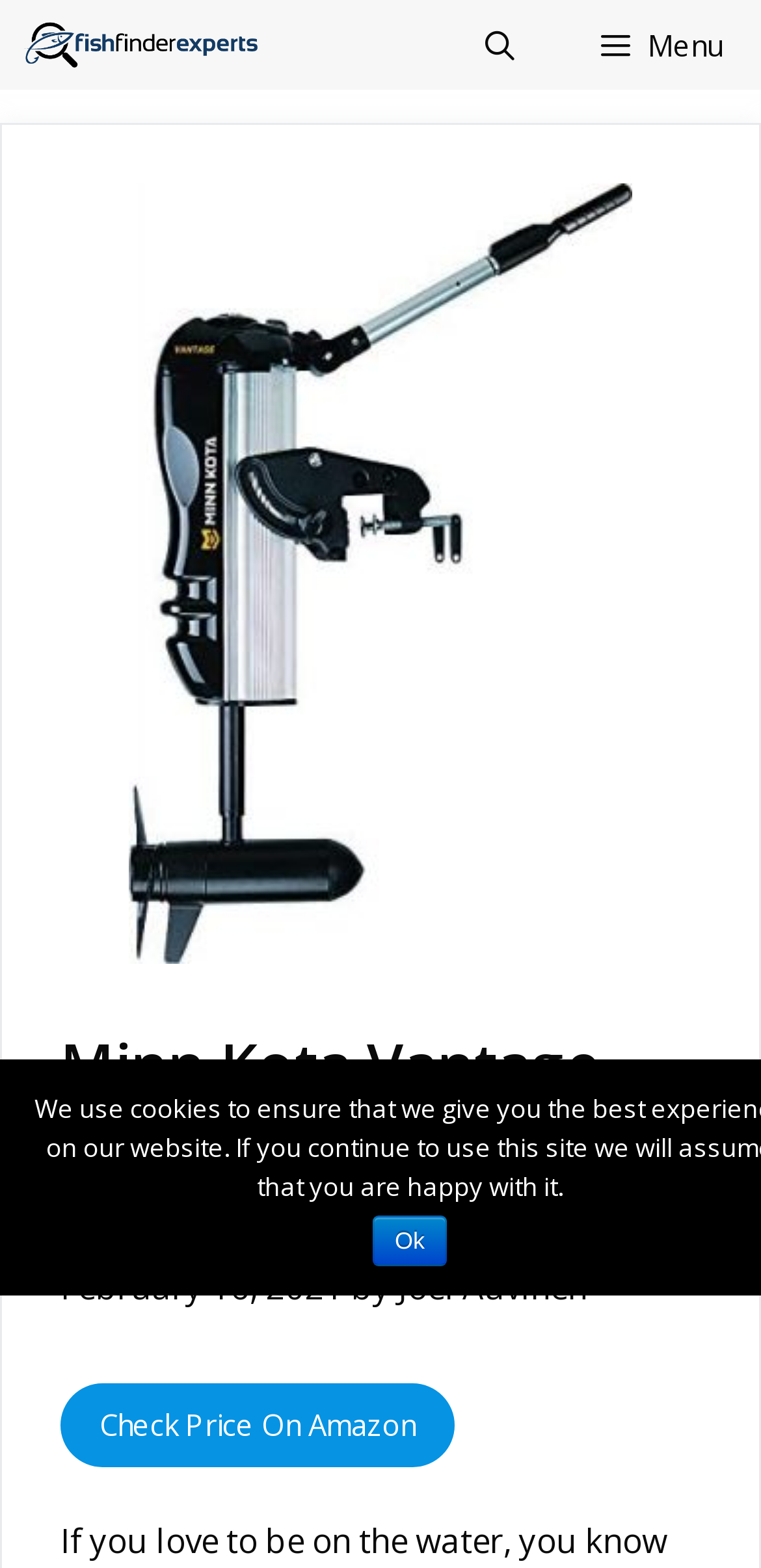Find the UI element described as: "Check Price On Amazon" and predict its bounding box coordinates. Ensure the coordinates are four float numbers between 0 and 1, [left, top, right, bottom].

[0.079, 0.882, 0.597, 0.935]